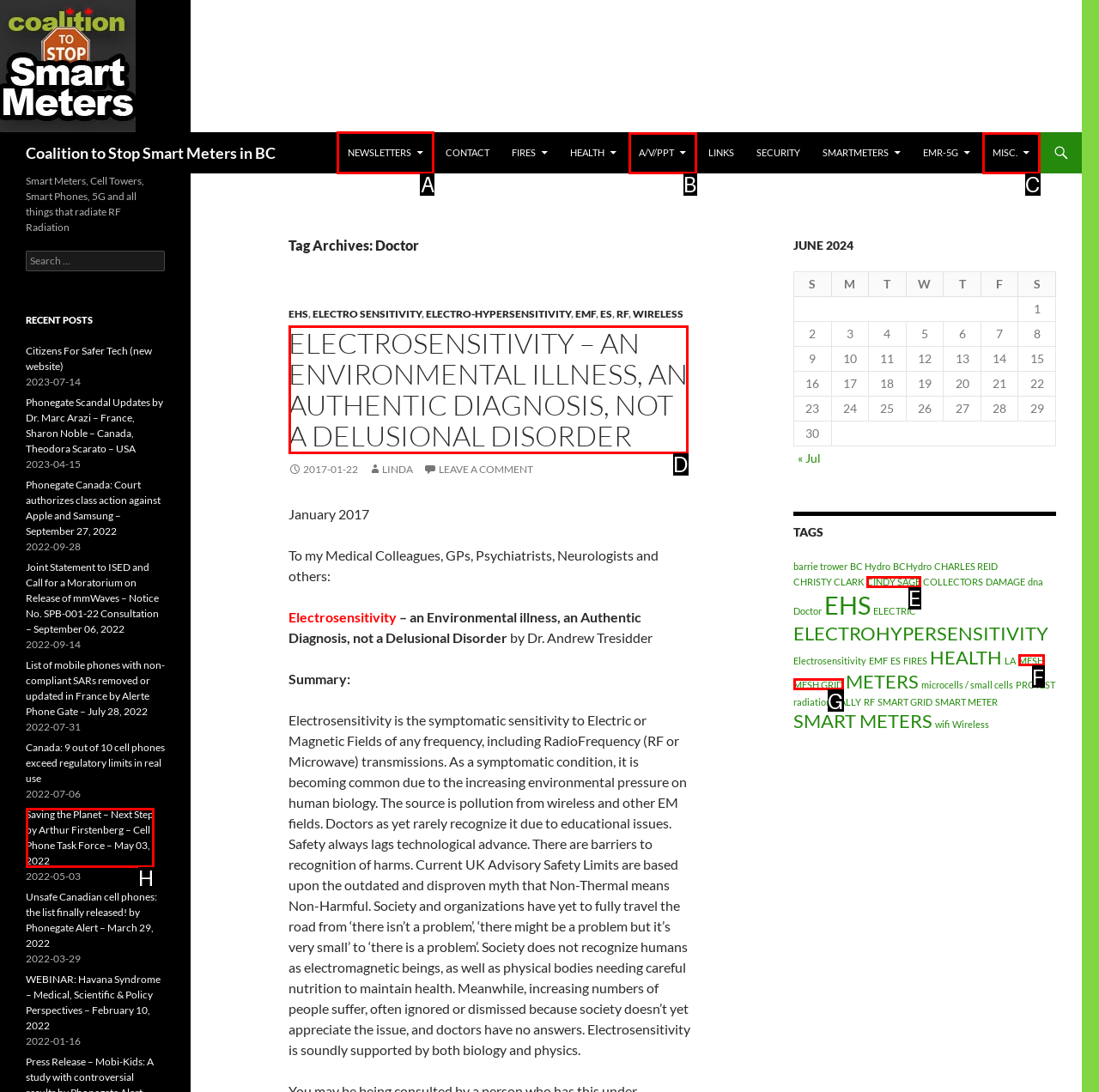Select the correct UI element to click for this task: Click the 'NEWSLETTERS' link.
Answer using the letter from the provided options.

A